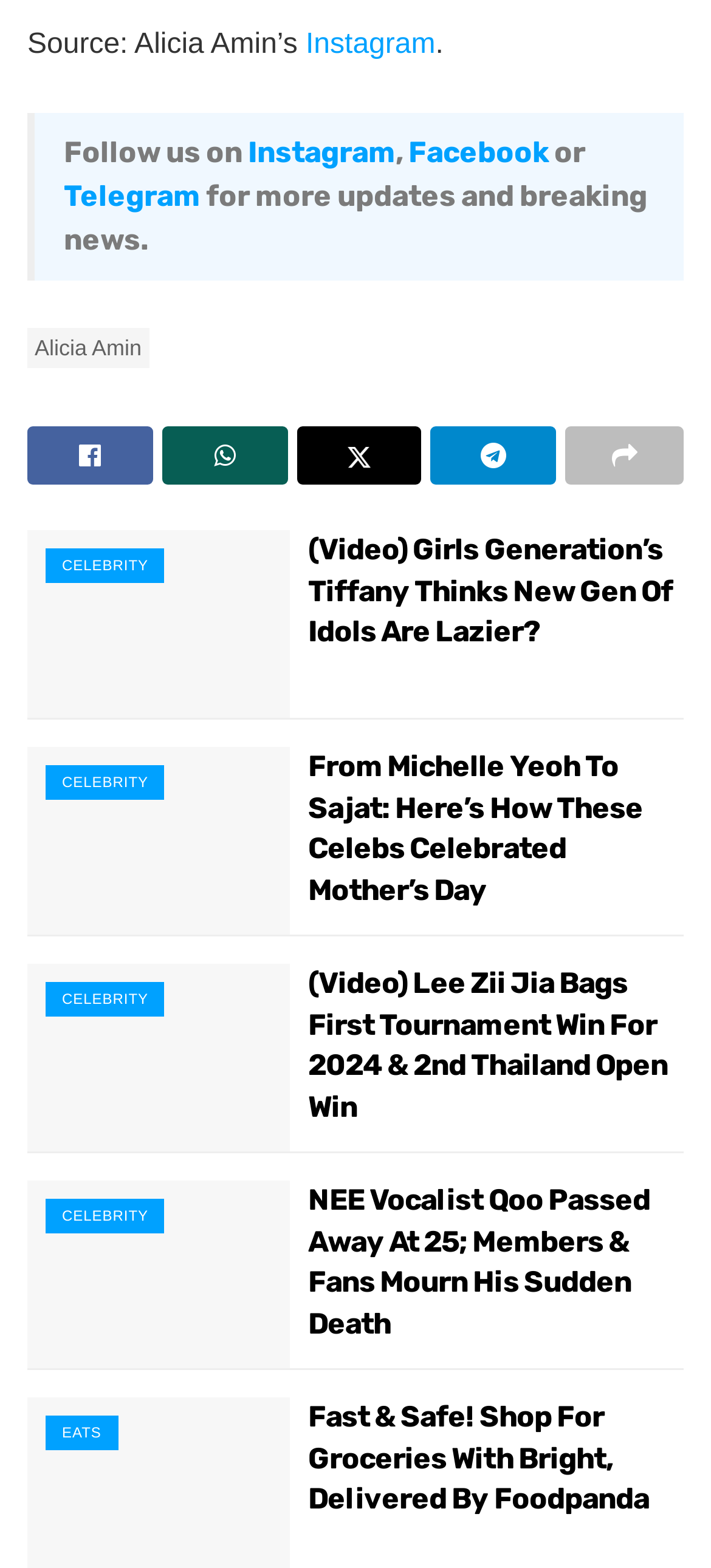Provide the bounding box coordinates for the specified HTML element described in this description: "parent_node: CELEBRITY". The coordinates should be four float numbers ranging from 0 to 1, in the format [left, top, right, bottom].

[0.038, 0.477, 0.408, 0.597]